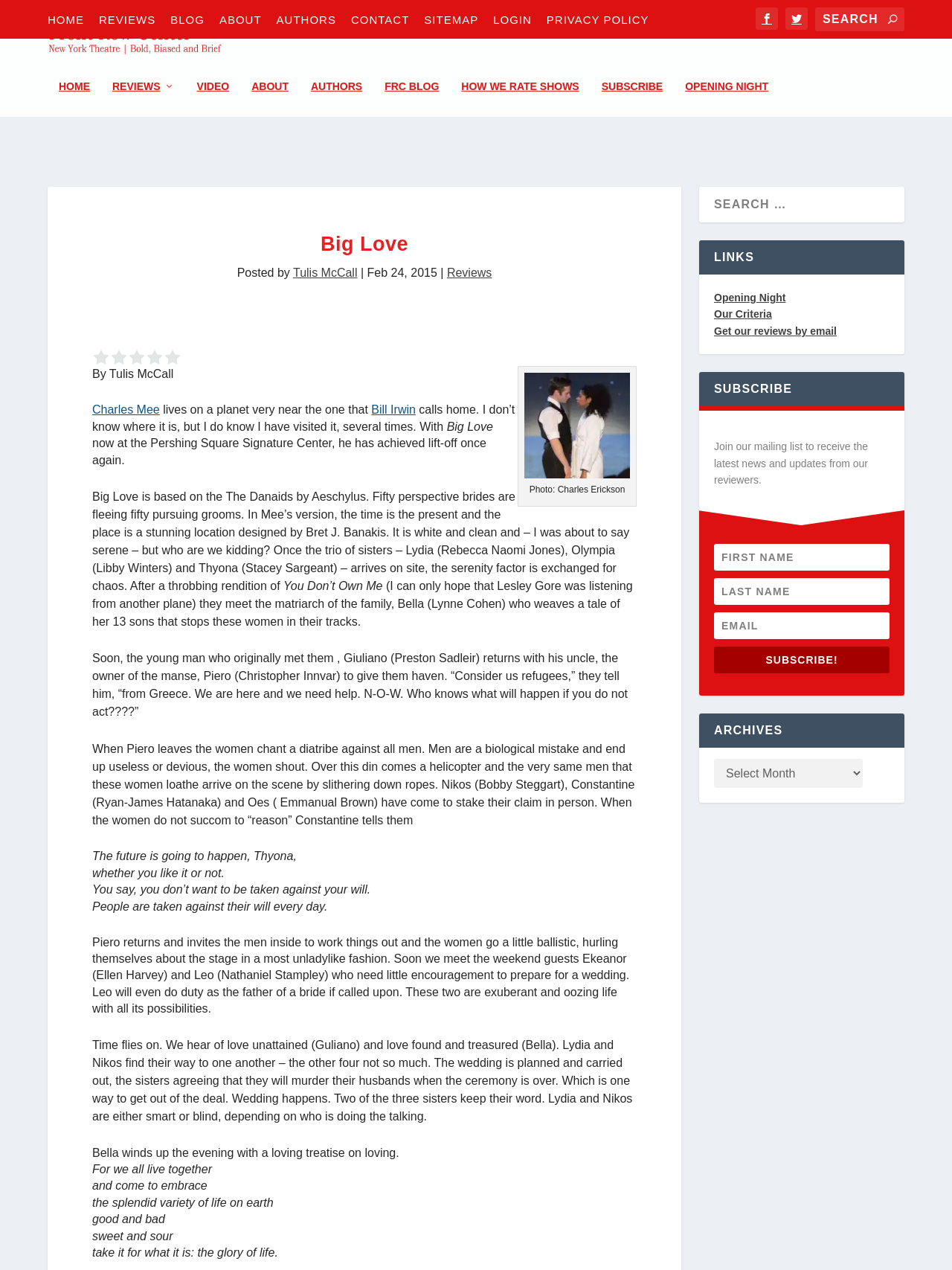Summarize the webpage in an elaborate manner.

The webpage is a review of a play called "Big Love" by Charles Mee. At the top of the page, there is a navigation menu with links to "HOME", "REVIEWS", "BLOG", "ABOUT", "AUTHORS", "CONTACT", "SITEMAP", "LOGIN", and "PRIVACY POLICY". Below the navigation menu, there is a search bar with a search icon and a button to submit the search query.

The main content of the page is a review of the play "Big Love", which is written by Tulis McCall. The review is divided into several paragraphs, with headings and subheadings. The review discusses the plot of the play, which is based on the ancient Greek play "The Danaids" by Aeschylus. The play is set in the present day and features a cast of characters, including Lydia, Olympia, Thyona, Bella, and others.

Throughout the review, there are quotes from the play, which are set apart from the rest of the text. The review also includes descriptions of the set design and the performances of the actors.

On the right-hand side of the page, there are several sections, including "LINKS", "SUBSCRIBE", and "ARCHIVES". The "LINKS" section contains links to other pages on the website, including "Opening Night" and "Our Criteria". The "SUBSCRIBE" section allows users to join a mailing list to receive updates from the website. The "ARCHIVES" section appears to be a dropdown menu that allows users to select a specific date range to view archived content.

There is also an image on the page, which is described as "Photo: Charles Erickson". The image is likely a promotional photo for the play.